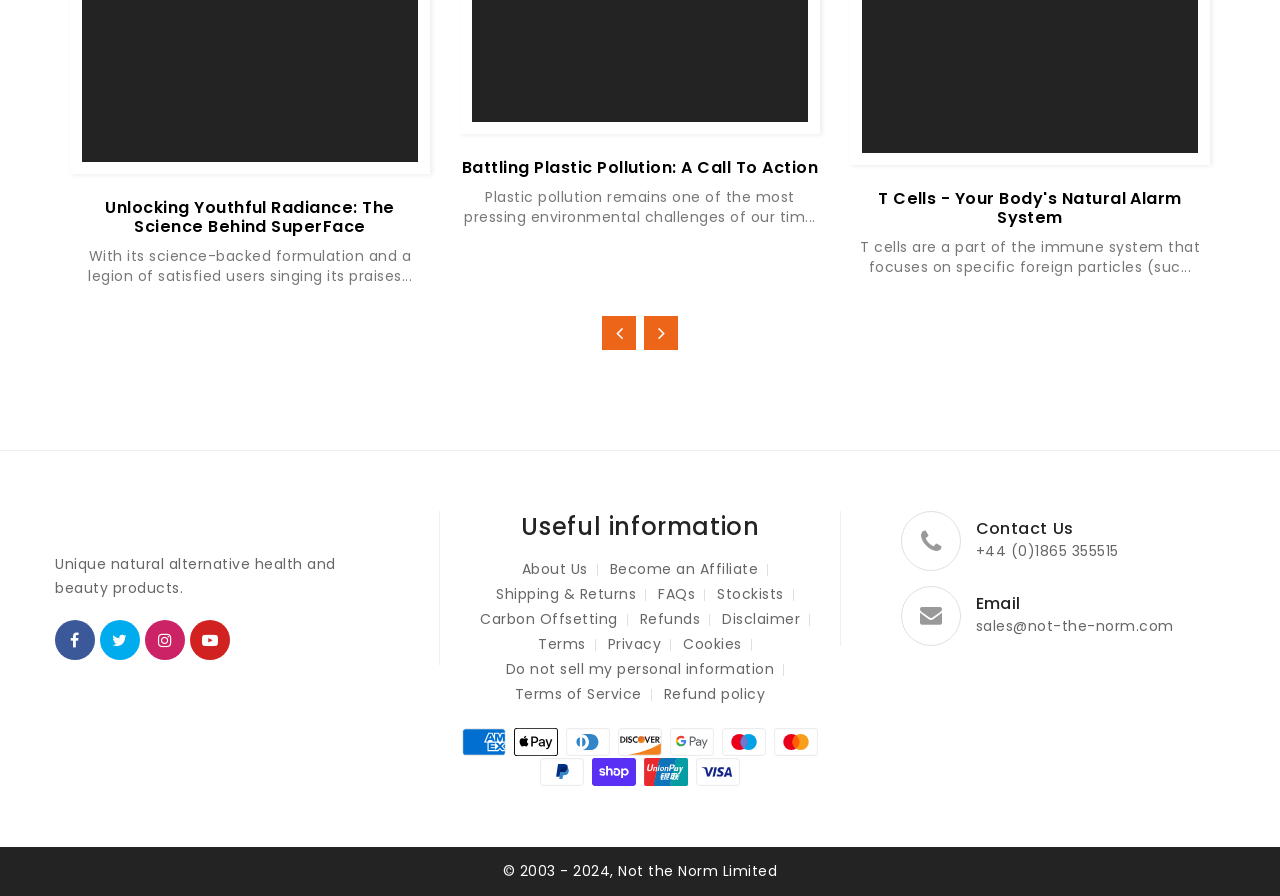What is the topic of the first article?
Give a one-word or short phrase answer based on the image.

Youthful Radiance